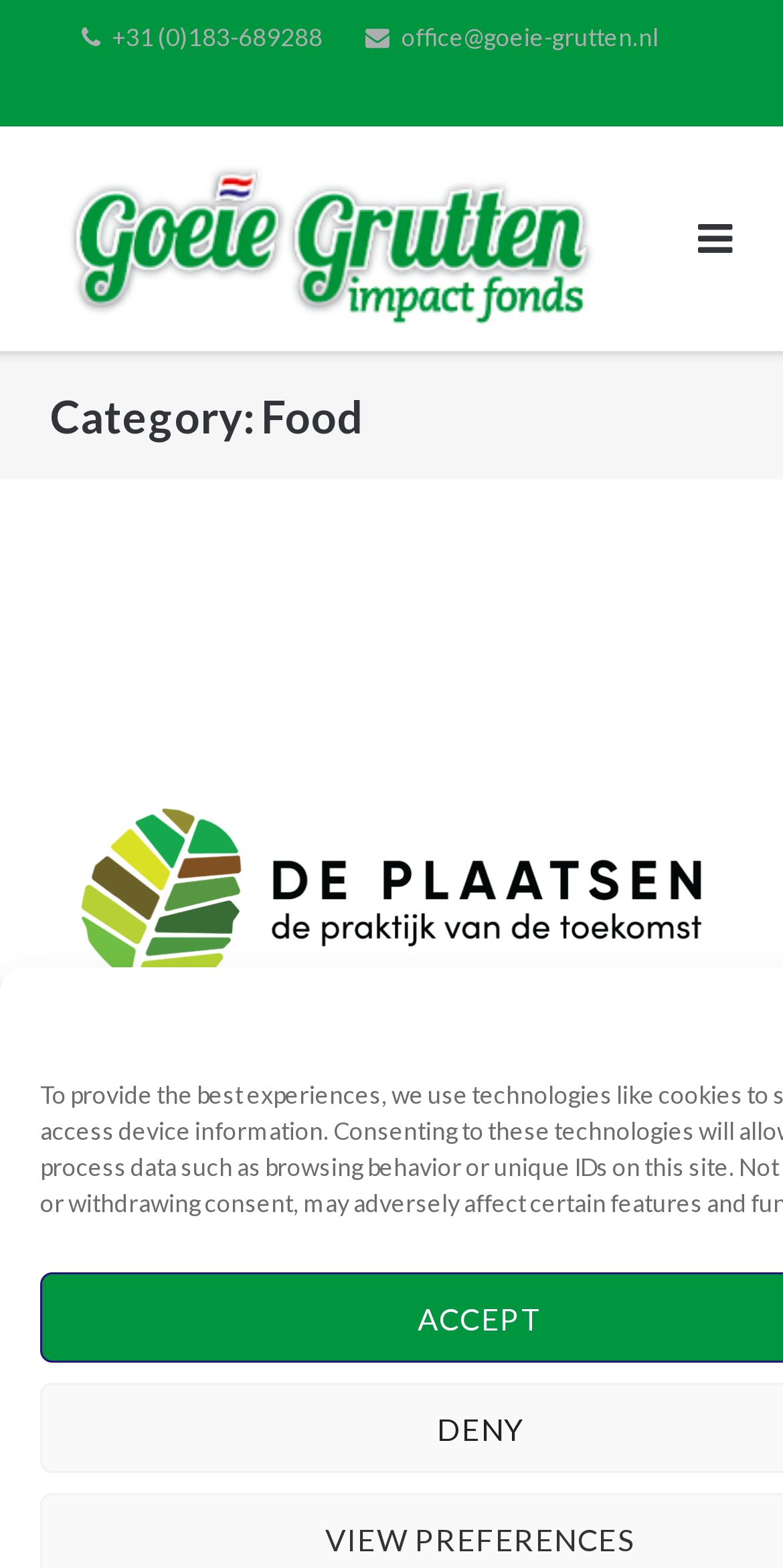Respond to the question below with a concise word or phrase:
What is the phone number to contact?

+31 (0)183-689288